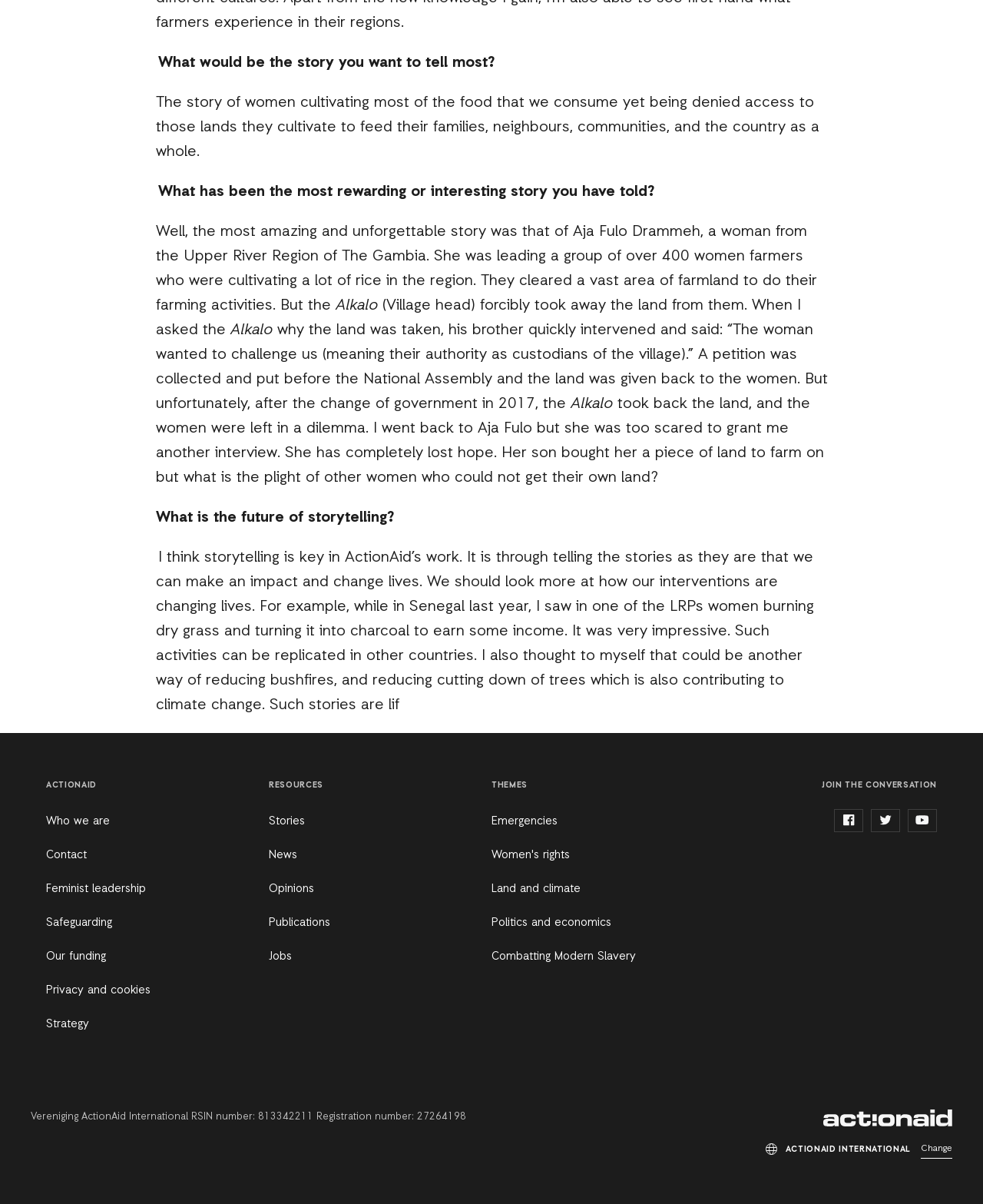Please specify the bounding box coordinates of the element that should be clicked to execute the given instruction: 'Learn more about 'Land and climate''. Ensure the coordinates are four float numbers between 0 and 1, expressed as [left, top, right, bottom].

[0.5, 0.732, 0.591, 0.745]